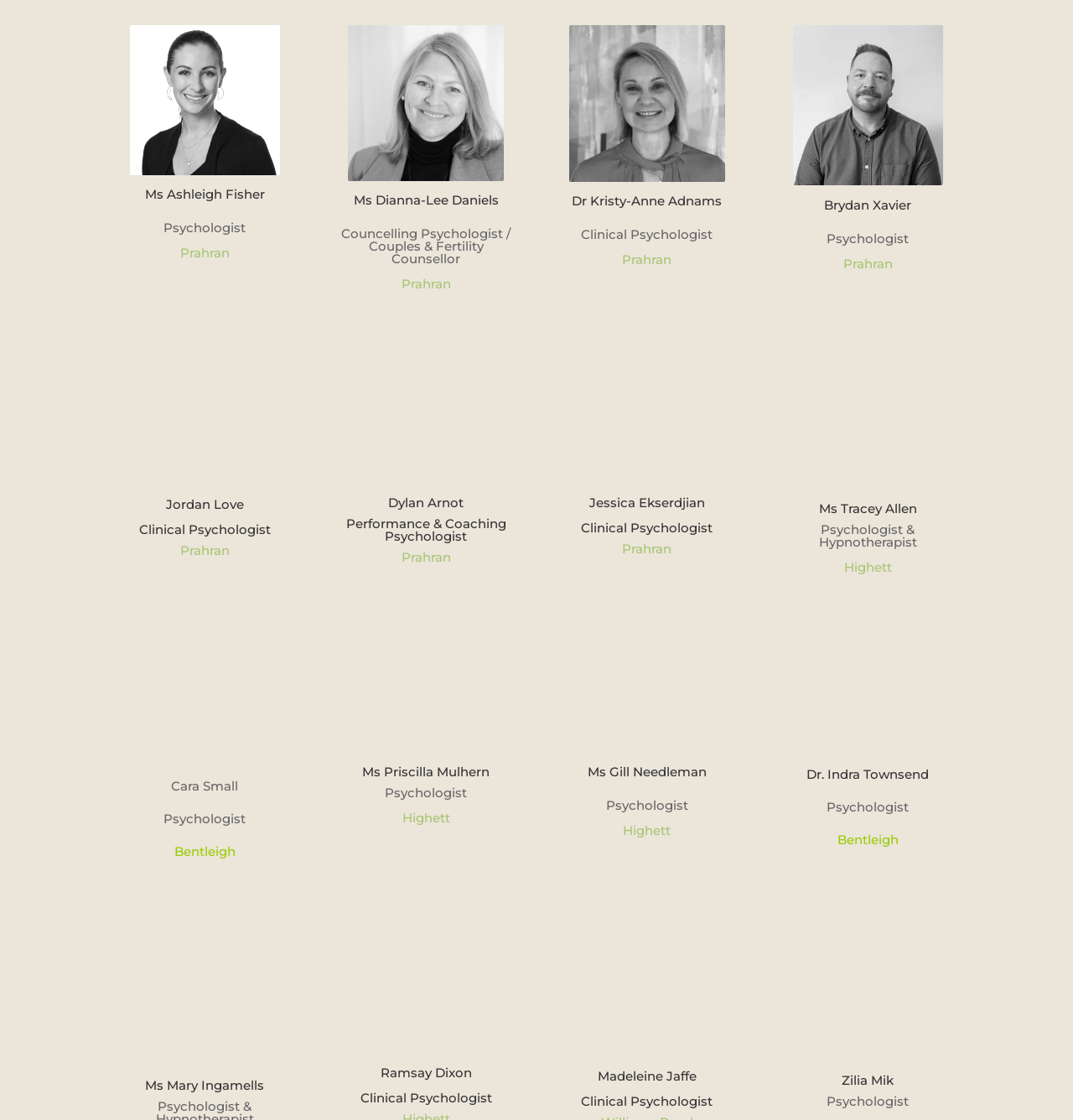What is the profession of Zilia Mik?
Utilize the information in the image to give a detailed answer to the question.

Based on the webpage, Zilia Mik's profession is Psychologist, which is mentioned in the static text 'Psychologist'.